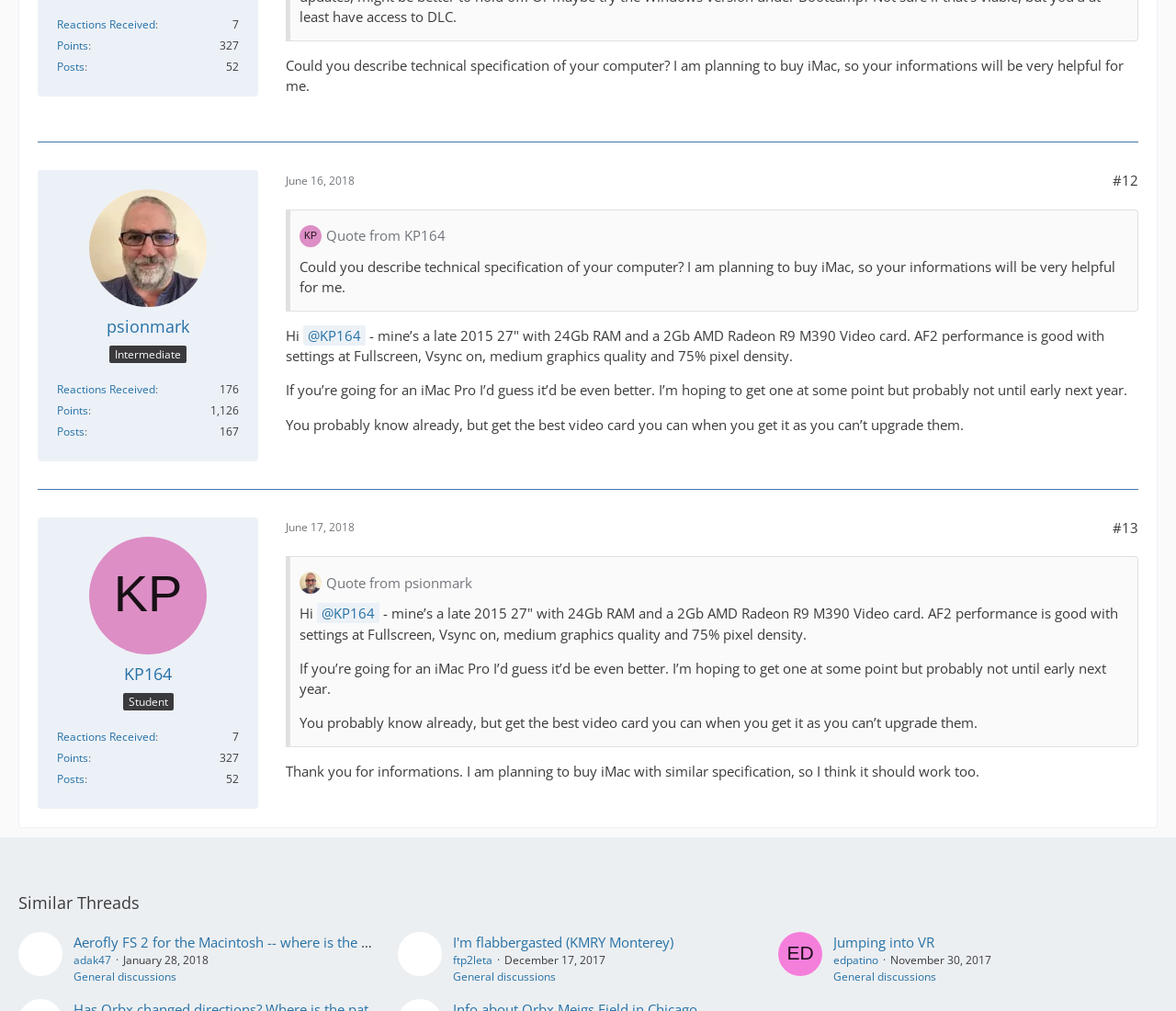Please find the bounding box coordinates of the section that needs to be clicked to achieve this instruction: "View psionmark's profile".

[0.091, 0.313, 0.161, 0.334]